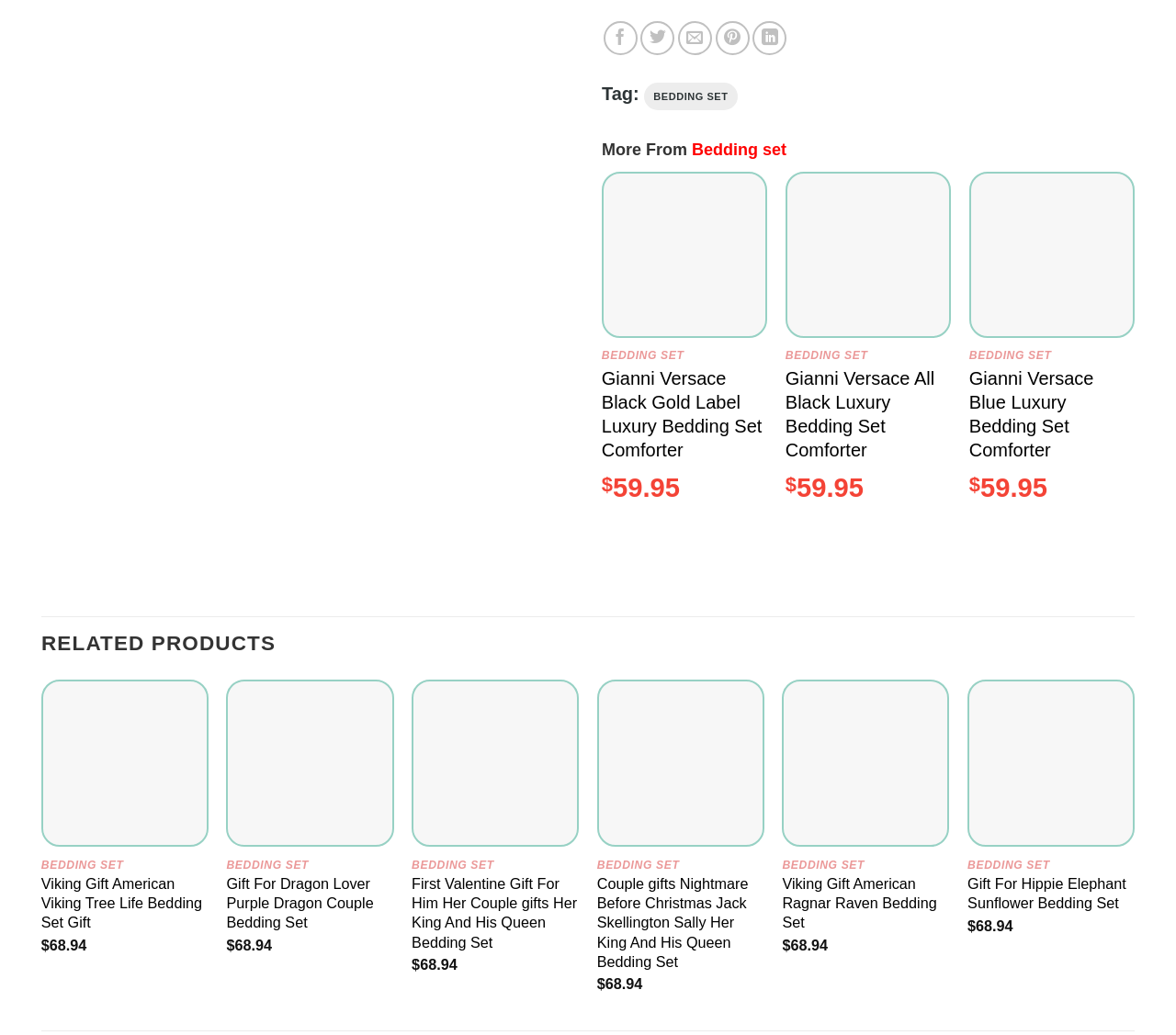Determine the bounding box coordinates of the region that needs to be clicked to achieve the task: "Search for something".

None